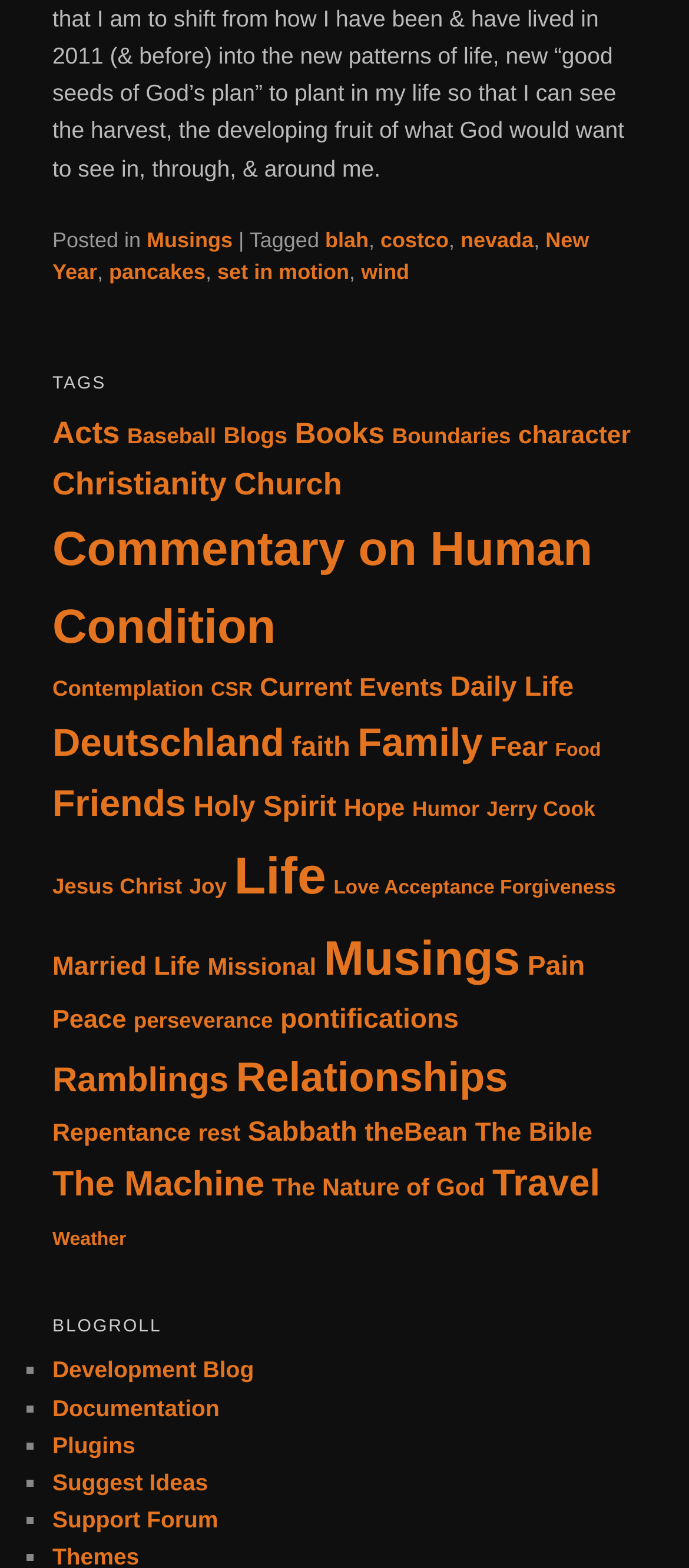Determine the bounding box coordinates of the clickable element necessary to fulfill the instruction: "View posts tagged with 'costco'". Provide the coordinates as four float numbers within the 0 to 1 range, i.e., [left, top, right, bottom].

[0.552, 0.145, 0.651, 0.161]